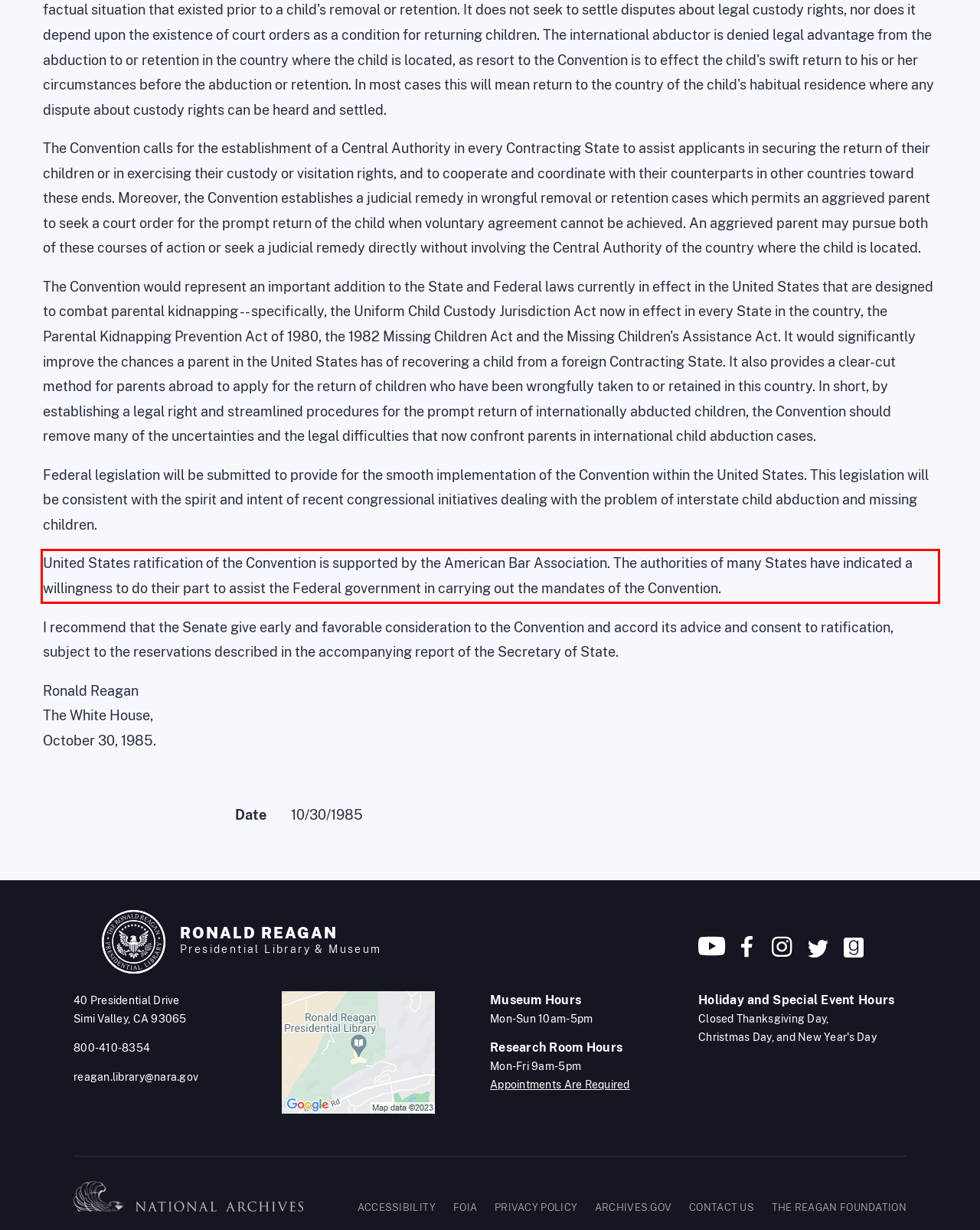You have a screenshot of a webpage with a red bounding box. Identify and extract the text content located inside the red bounding box.

United States ratification of the Convention is supported by the American Bar Association. The authorities of many States have indicated a willingness to do their part to assist the Federal government in carrying out the mandates of the Convention.